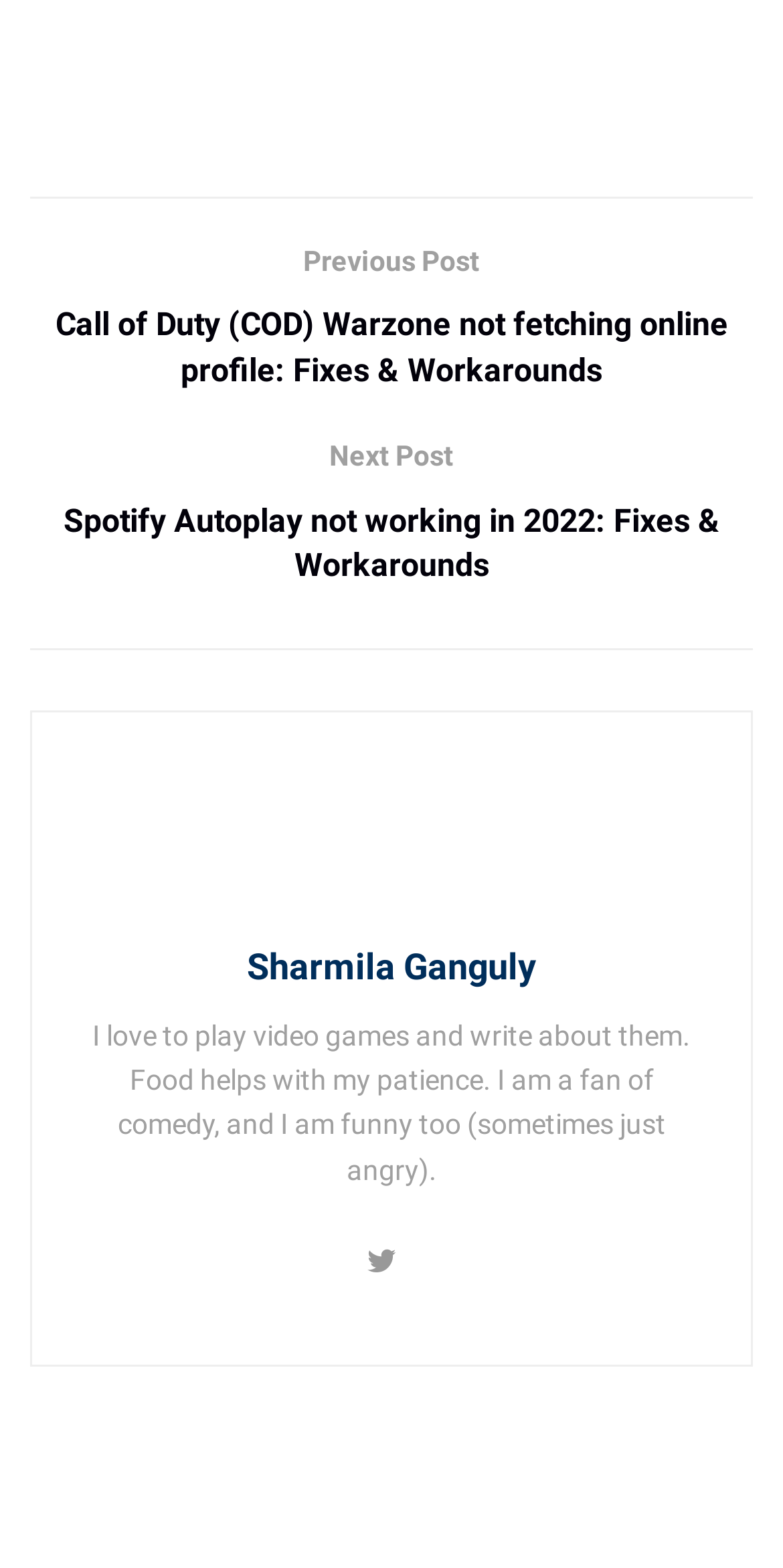Based on the visual content of the image, answer the question thoroughly: What is the author's interest?

The author's interest can be inferred from the static text element which mentions 'I love to play video games and write about them', indicating that the author is interested in video games.